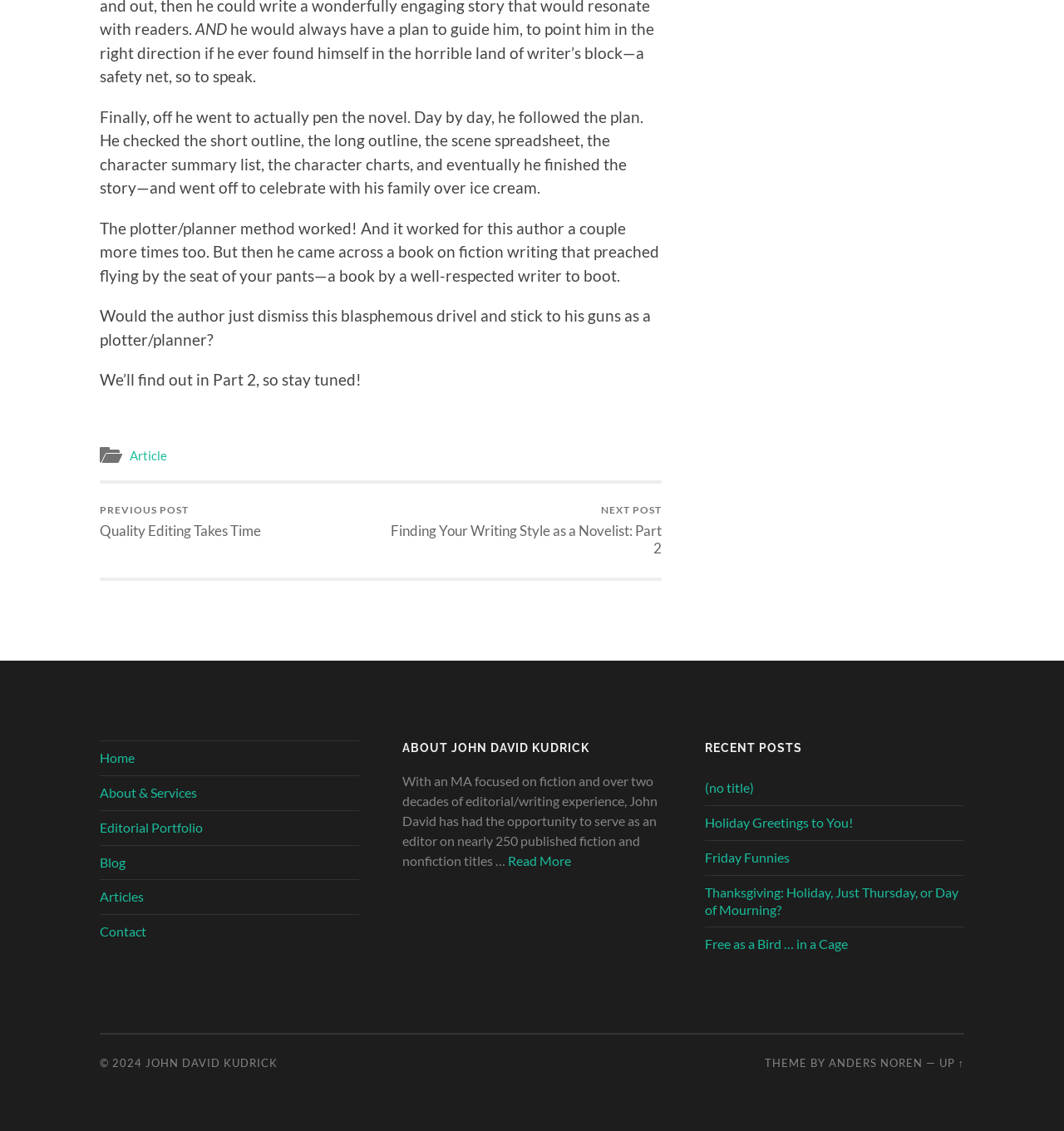Please provide the bounding box coordinate of the region that matches the element description: Articles. Coordinates should be in the format (top-left x, top-left y, bottom-right x, bottom-right y) and all values should be between 0 and 1.

[0.094, 0.786, 0.135, 0.8]